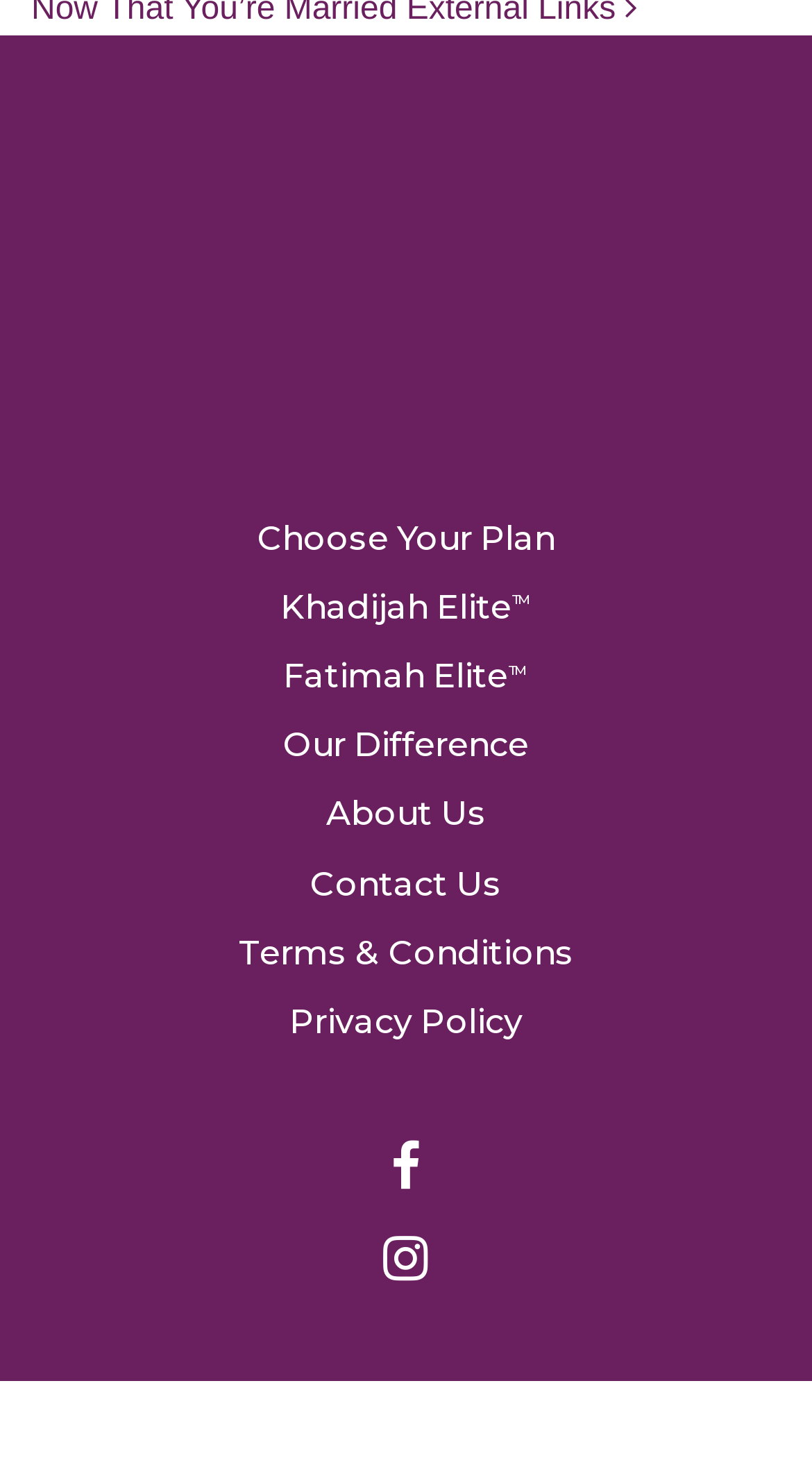Locate the bounding box coordinates of the area where you should click to accomplish the instruction: "Learn about Our Difference".

[0.349, 0.49, 0.651, 0.516]